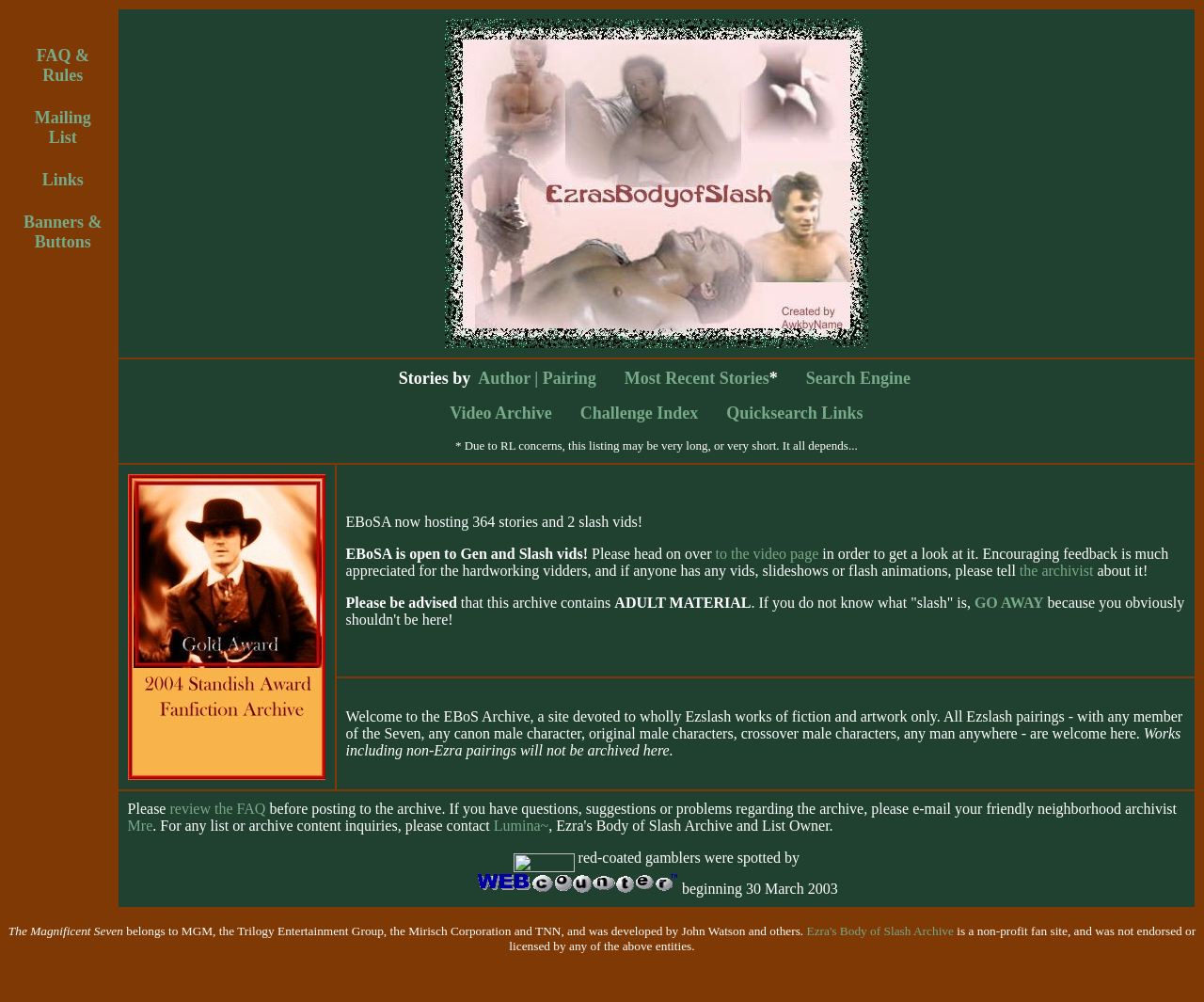Determine the bounding box coordinates for the clickable element required to fulfill the instruction: "Search for stories by author". Provide the coordinates as four float numbers between 0 and 1, i.e., [left, top, right, bottom].

[0.397, 0.368, 0.441, 0.387]